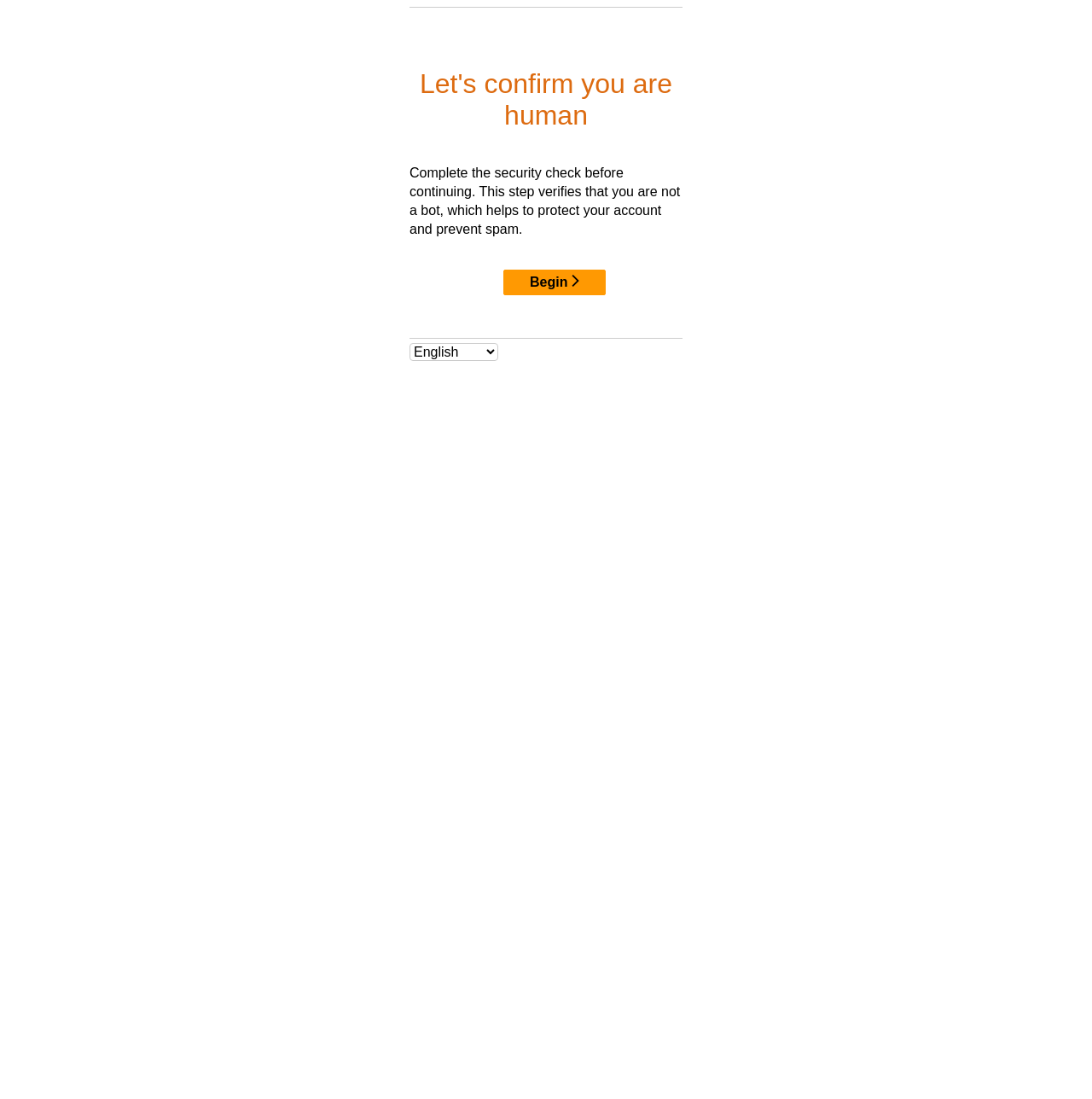Extract the bounding box coordinates for the described element: "Begin". The coordinates should be represented as four float numbers between 0 and 1: [left, top, right, bottom].

[0.461, 0.245, 0.555, 0.269]